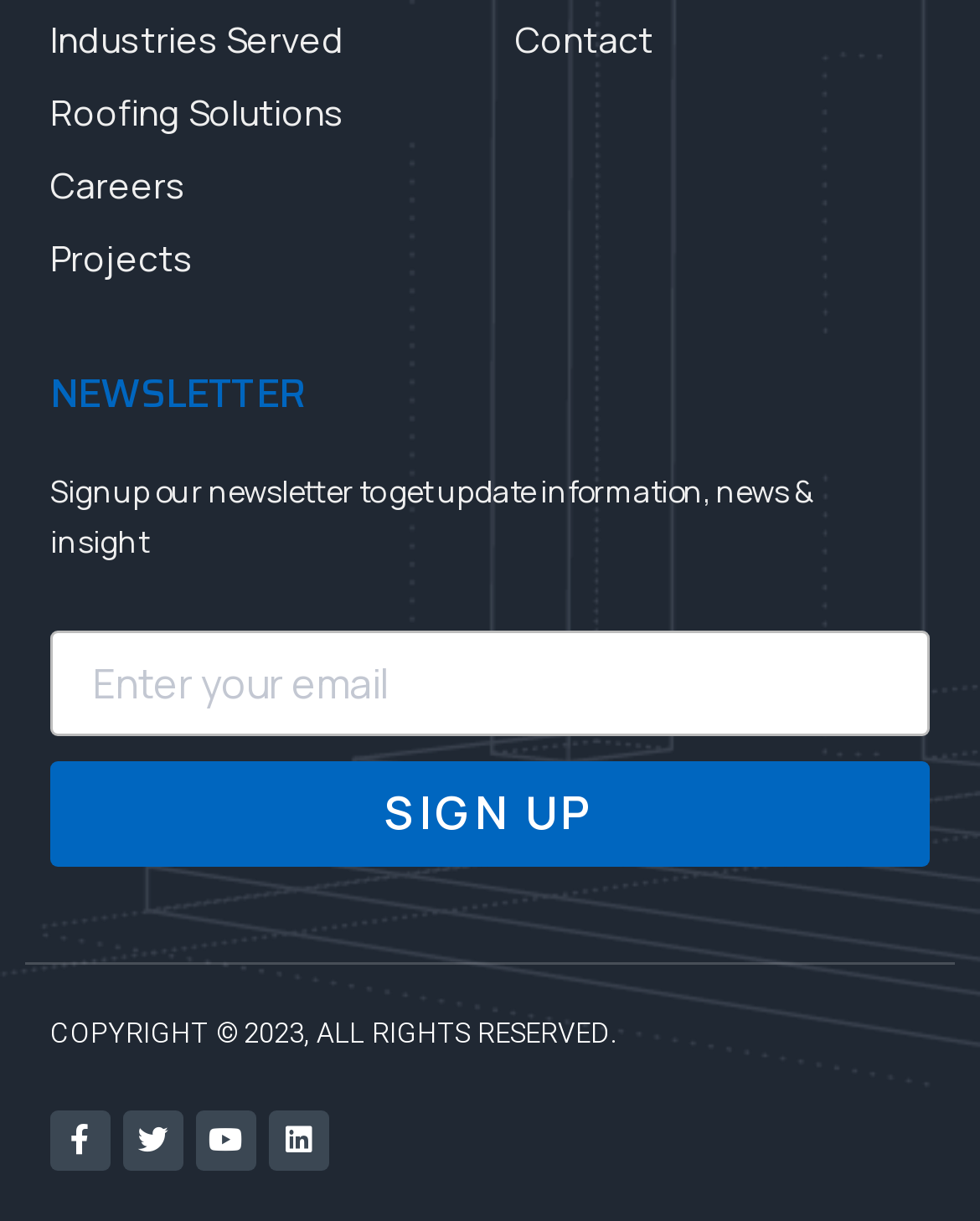Give a one-word or short-phrase answer to the following question: 
What is the year of copyright?

2023